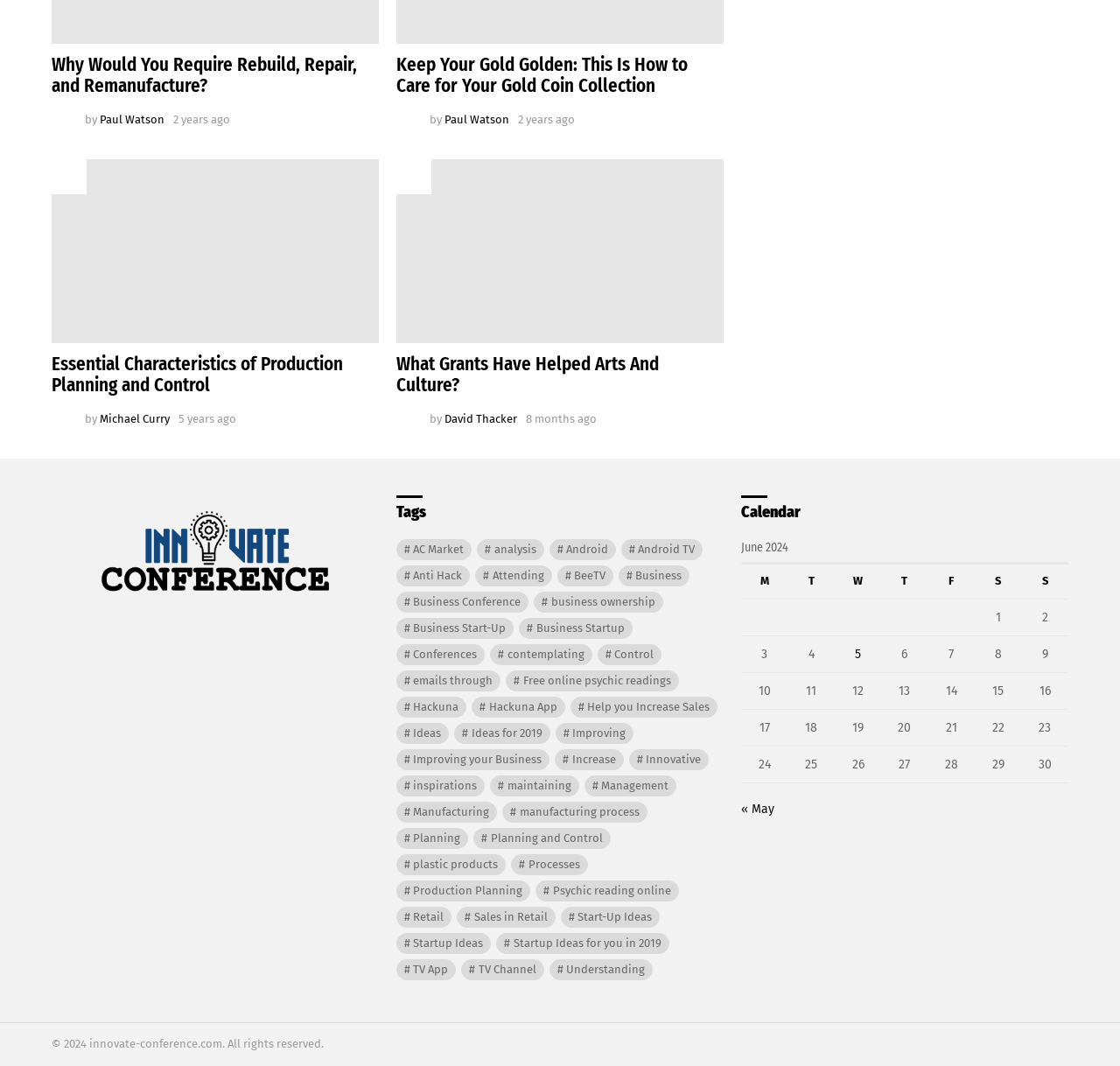Refer to the screenshot and give an in-depth answer to this question: What is the category of the tag 'Android TV'?

I determined the answer by looking at the section where the tag 'Android TV' is located, which is labeled as 'Tags'. This suggests that 'Android TV' is a category or tag used to classify articles or content.